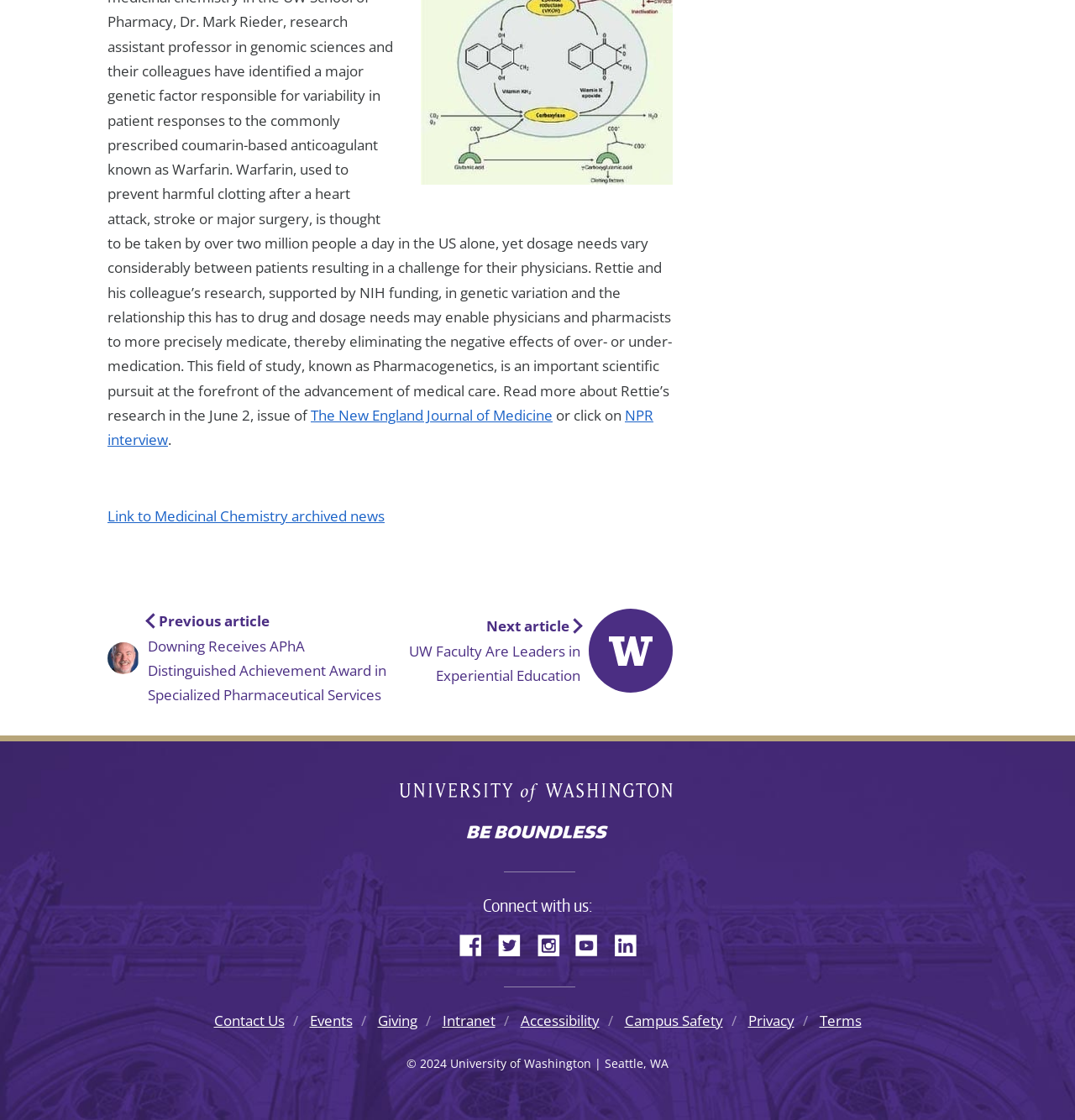Identify the bounding box of the UI element that matches this description: "Events".

[0.288, 0.902, 0.328, 0.92]